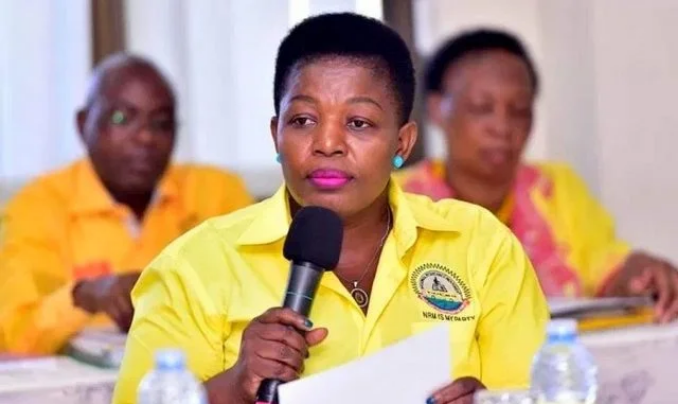Generate a detailed caption that encompasses all aspects of the image.

In this image, Justine Kasule Lumumba, the National Resistance Movement (NRM) party secretary general, is actively speaking at a gathering. She is dressed in a bright yellow shirt, which is characteristic of her party's branding, and holds a microphone in her left hand while reviewing documents with her right. Her confident demeanor and focused expression highlight her role as a leader. In the background, two other attendees dressed in similar yellow attire can be seen engaged in the meeting, emphasizing the collaborative environment of the event. This scene underscores Lumumba's commitment to her responsibilities within the NRM party, particularly during crucial discussions related to public health.